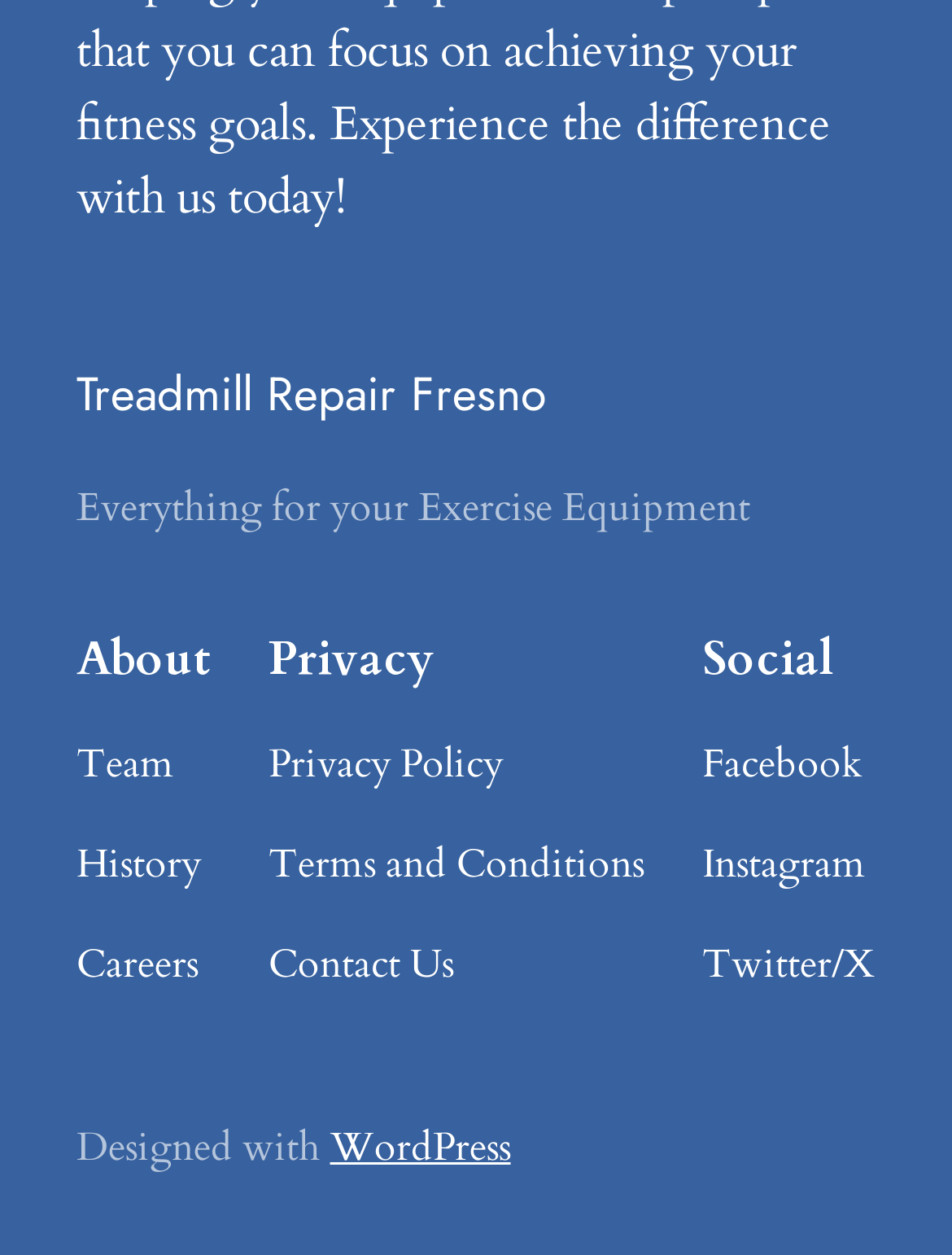What is the main topic of the webpage?
Using the picture, provide a one-word or short phrase answer.

Treadmill Repair